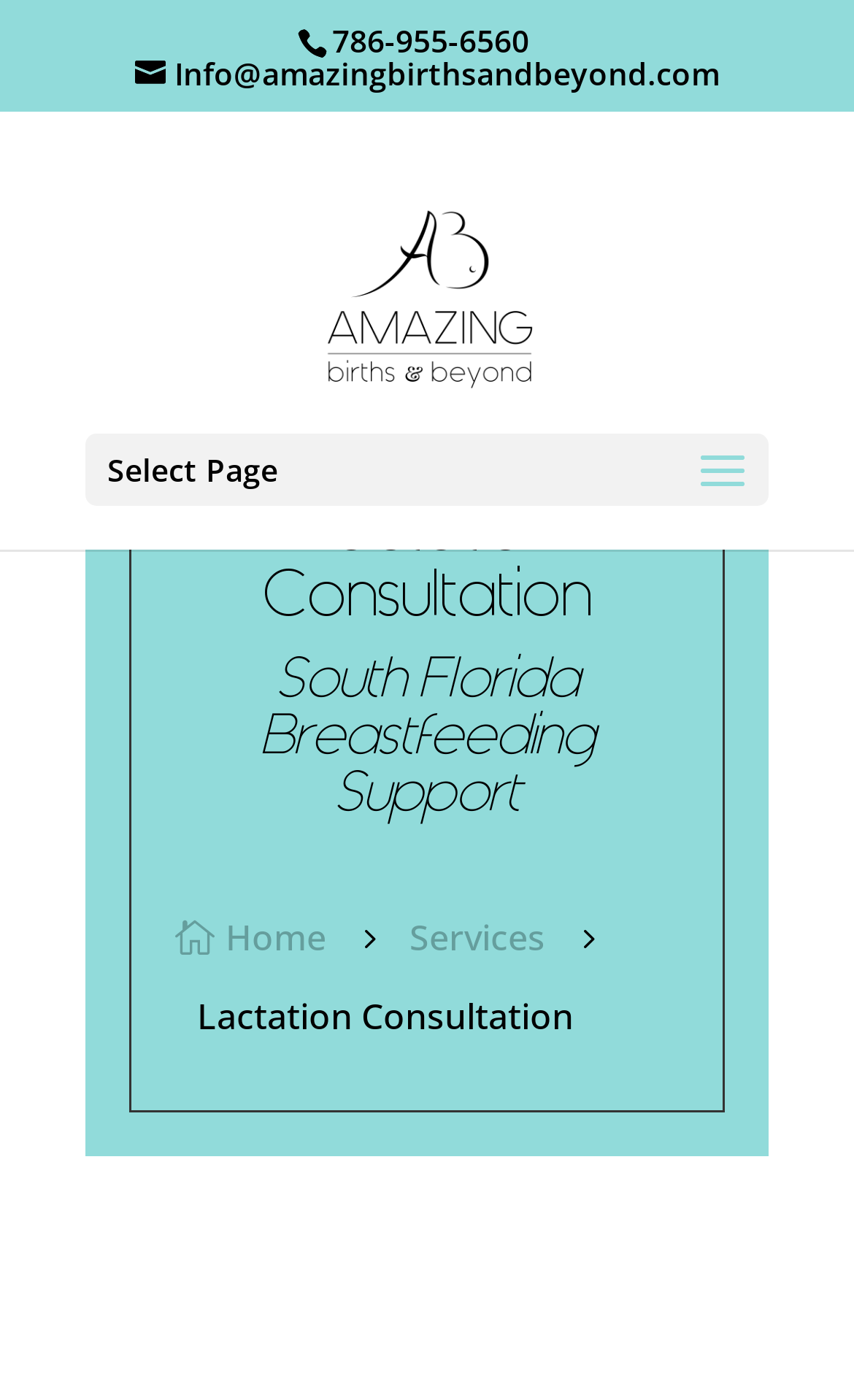With reference to the screenshot, provide a detailed response to the question below:
How many navigation links are there in the top menu?

I found the navigation links by looking at the link elements with the bounding box coordinates [0.205, 0.649, 0.382, 0.69] and [0.479, 0.649, 0.638, 0.69], which contain the text 'Home' and 'Services' respectively.